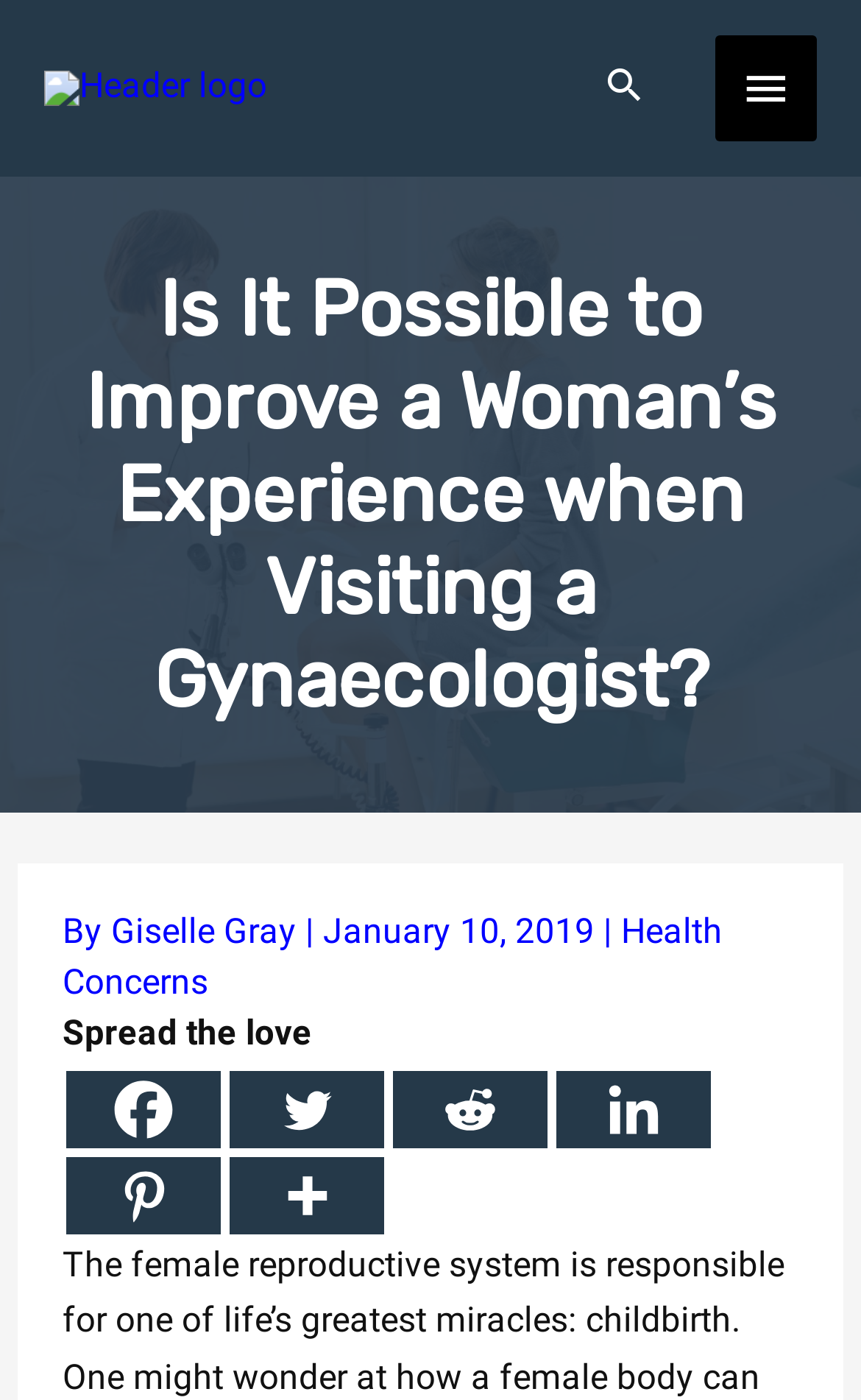Identify the bounding box for the UI element described as: "aria-label="Search icon link"". The coordinates should be four float numbers between 0 and 1, i.e., [left, top, right, bottom].

[0.699, 0.044, 0.751, 0.082]